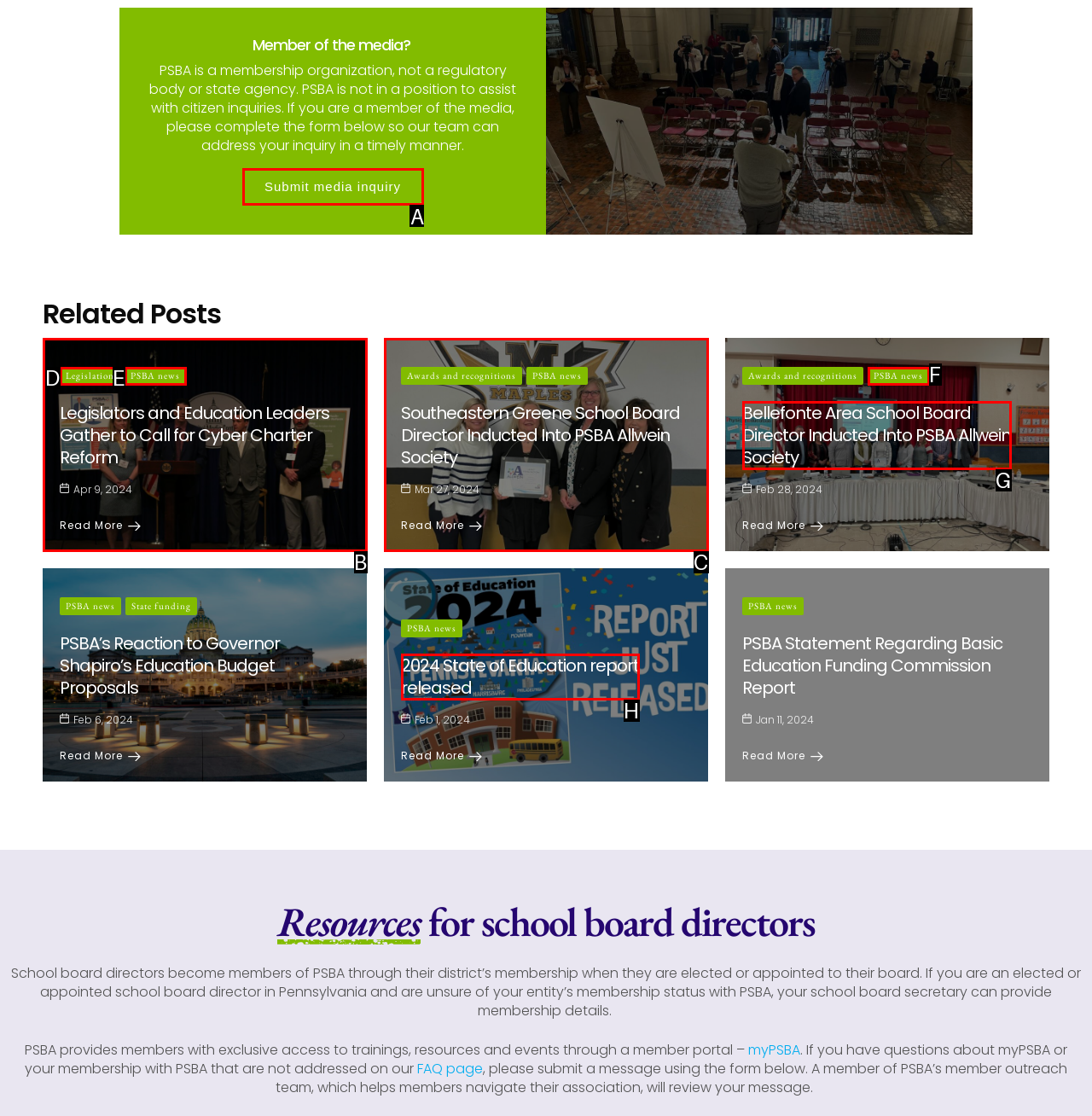To achieve the task: Submit media inquiry, which HTML element do you need to click?
Respond with the letter of the correct option from the given choices.

A